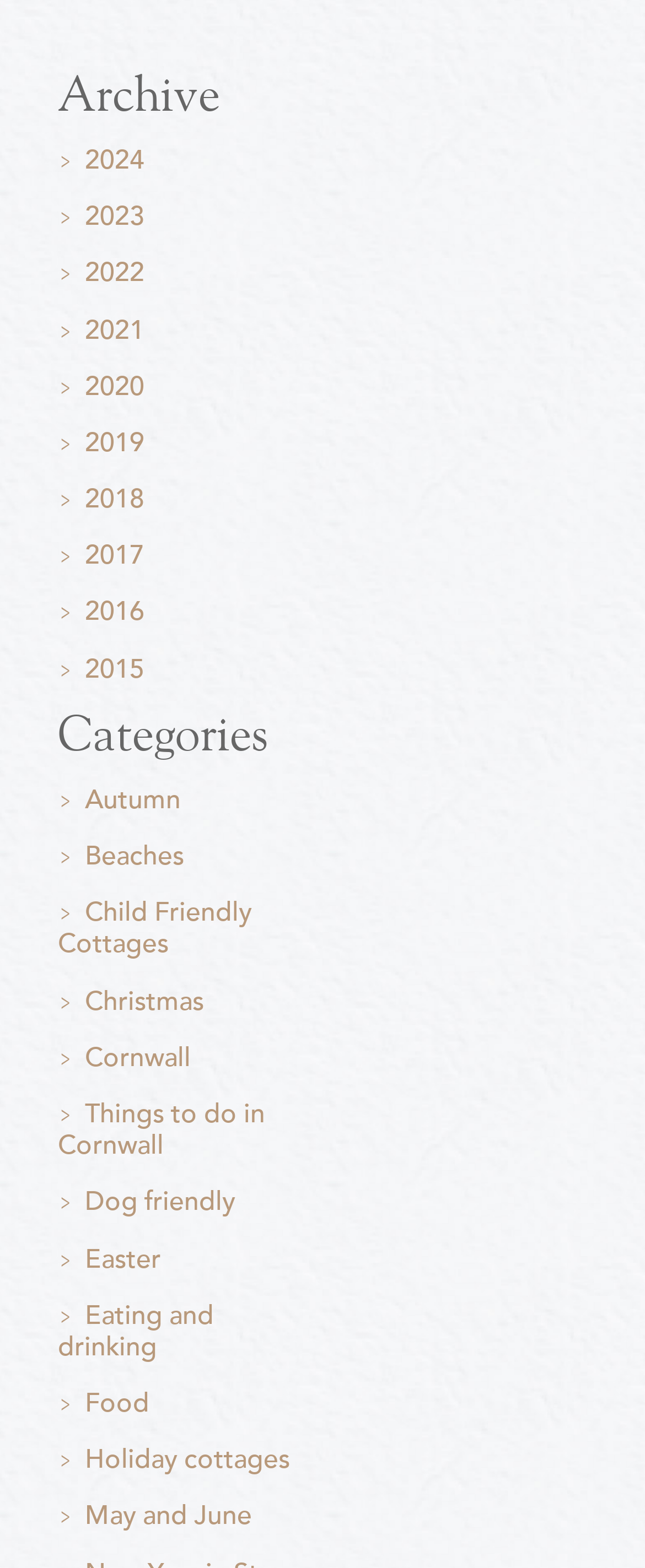Can you show the bounding box coordinates of the region to click on to complete the task described in the instruction: "Search the website"?

None